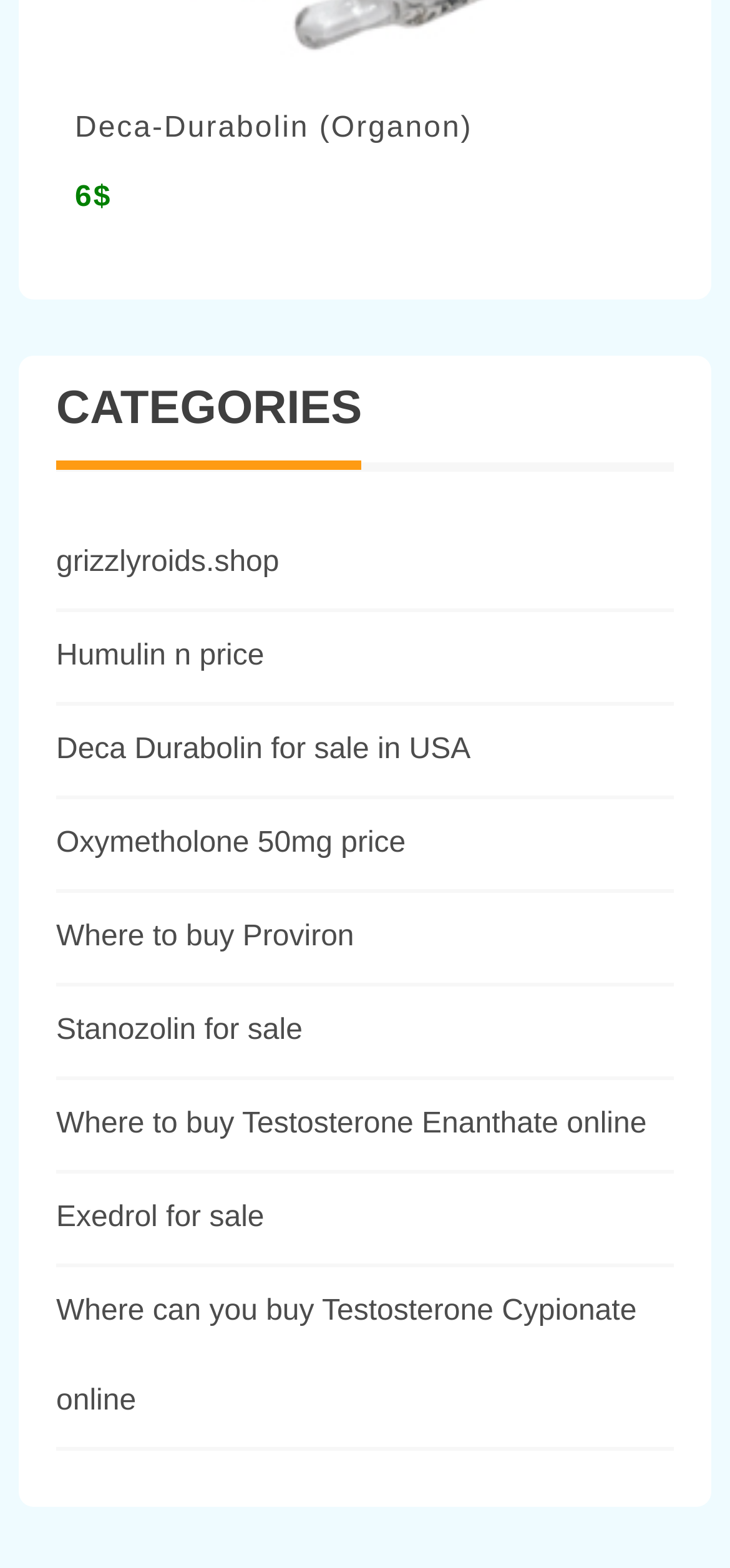Give a concise answer using one word or a phrase to the following question:
What is the price of Deca-Durabolin?

6$